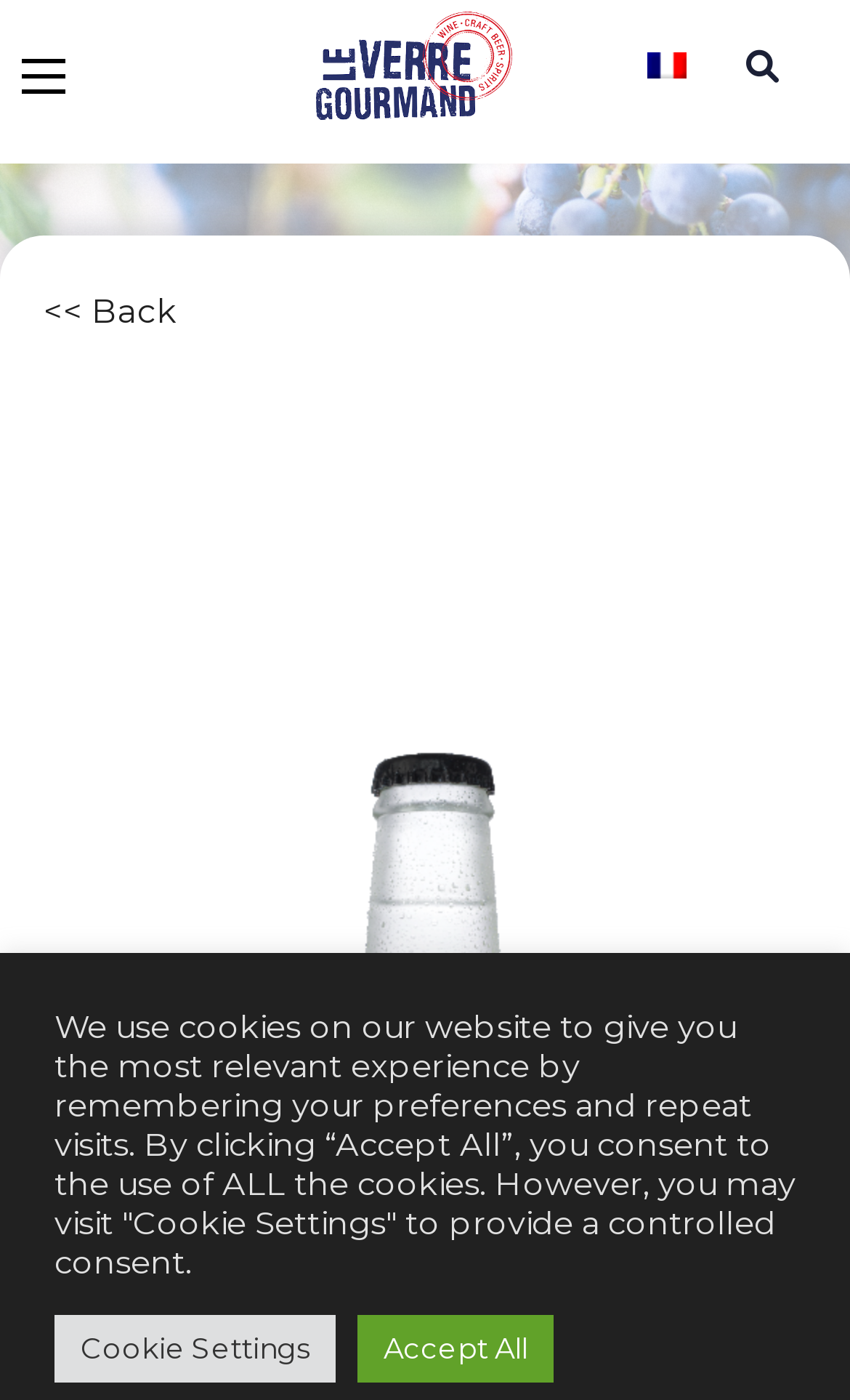How many menu items are in the menubar?
Using the image as a reference, answer the question with a short word or phrase.

1